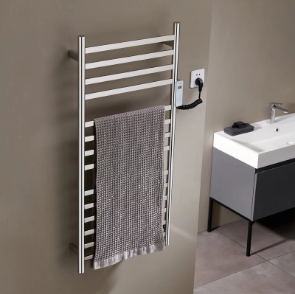Explain the image thoroughly, highlighting all key elements.

This image showcases a sleek **Bathroom Polished Chrome Heated Towel Rail**, designed for modern bathrooms. The towel rack features a minimalist design with multiple bars for hanging towels, ensuring accessibility and organization. It's wall-mounted, complementing the contemporary aesthetic of the space. 

Adjacent to the towel rail is a stylish vanity area, complete with a sleek sink and modern fixtures, highlighting the functionality of the setup. The heated towel rail not only enhances the bathroom's decor but also offers the practical benefit of warm towels, perfect for steamy environments. The subtle grey patterned towel elegantly drapes over the rack, adding a touch of texture to the overall look. This combination of style and utility makes it an ideal choice for any bathroom setting.